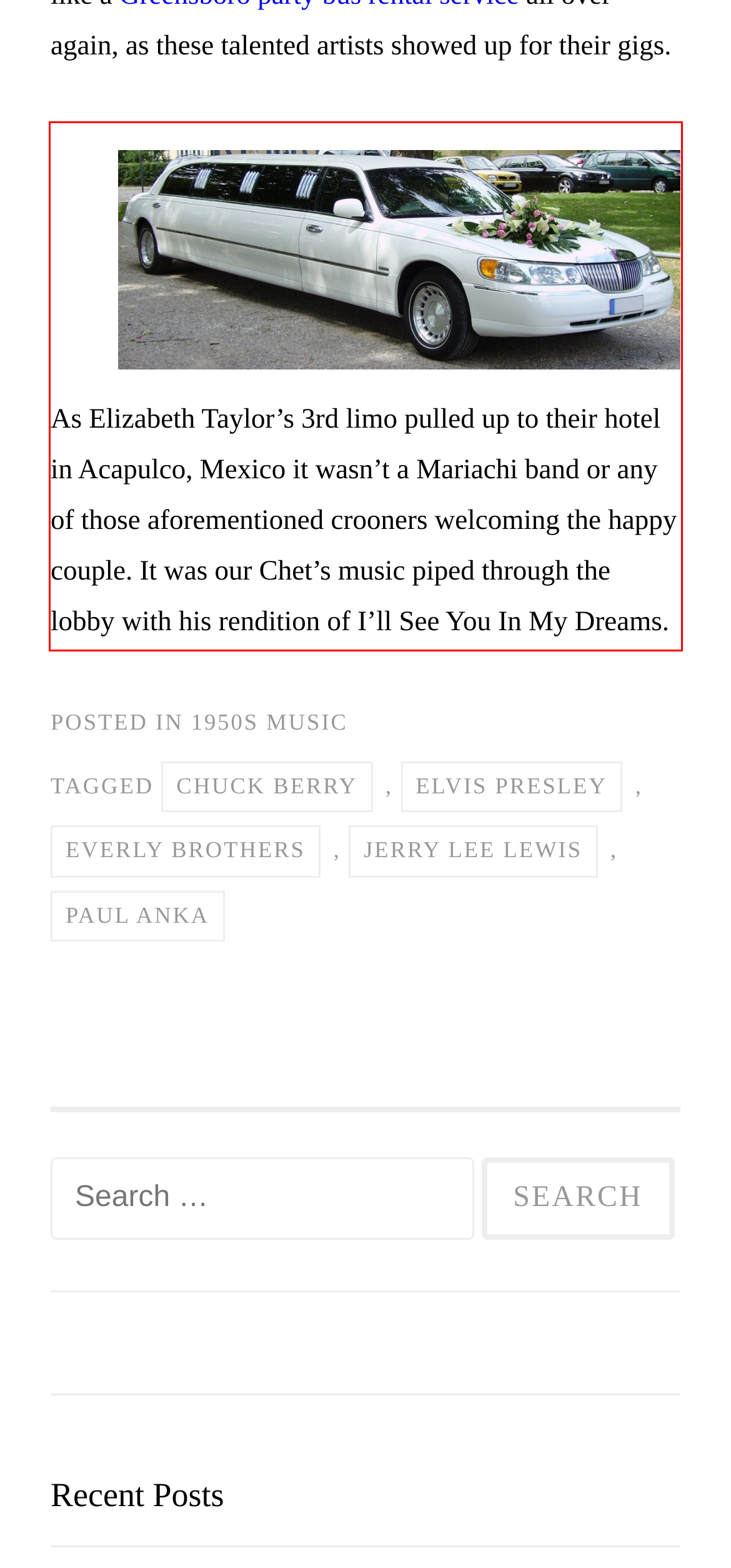Look at the screenshot of the webpage, locate the red rectangle bounding box, and generate the text content that it contains.

As Elizabeth Taylor’s 3rd limo pulled up to their hotel in Acapulco, Mexico it wasn’t a Mariachi band or any of those aforementioned crooners welcoming the happy couple. It was our Chet’s music piped through the lobby with his rendition of I’ll See You In My Dreams.